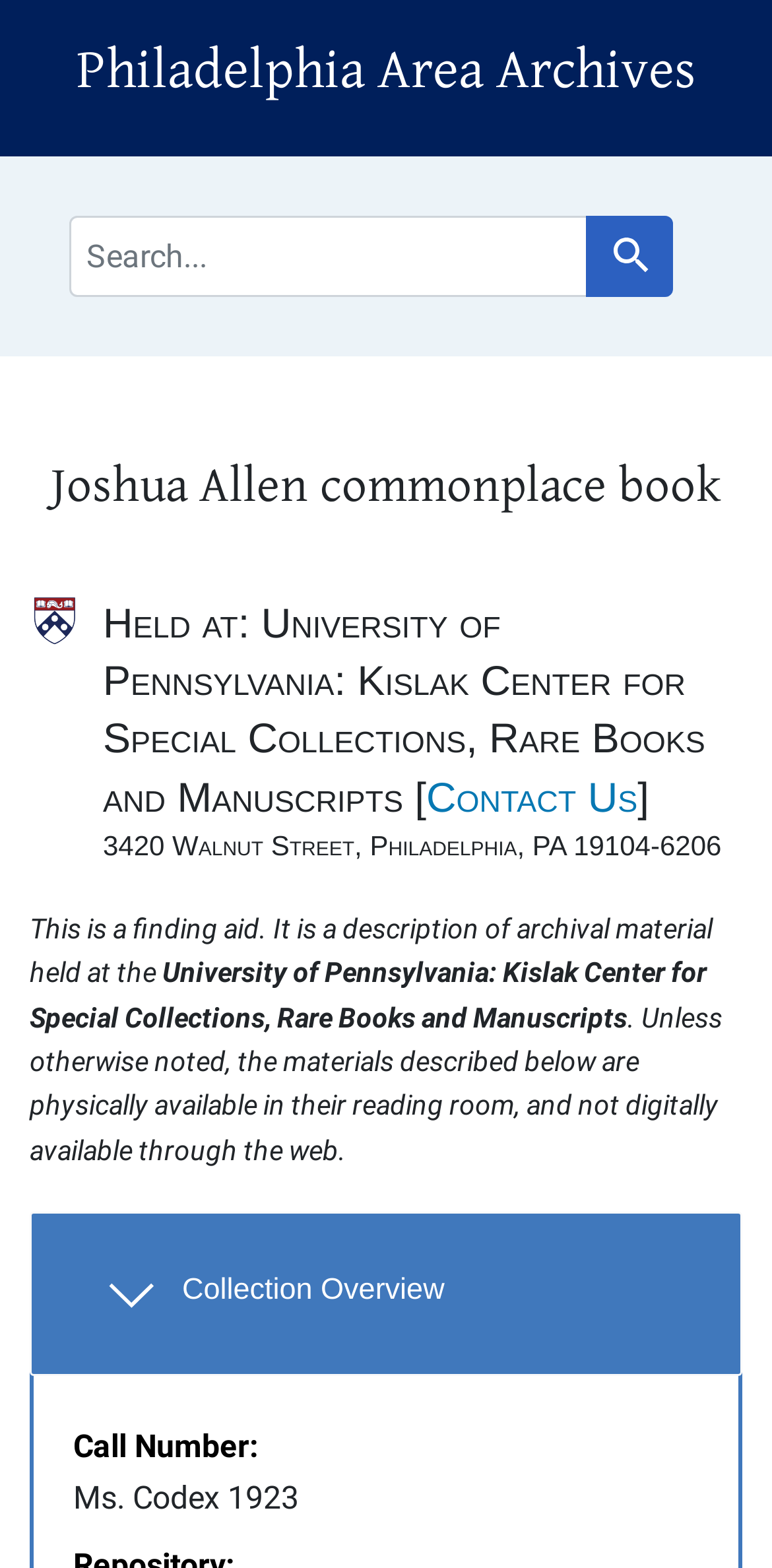Generate a comprehensive caption for the webpage you are viewing.

The webpage is about the Joshua Allen commonplace book, which is an archival material held at the University of Pennsylvania: Kislak Center for Special Collections, Rare Books and Manuscripts. 

At the top, there are two links, "Skip to search" and "Skip to main content", followed by a heading that reads "Philadelphia Area Archives". Below this, there is a navigation section labeled "Search", which contains a search bar with a placeholder text "search for" and a "Search" button.

The main content section is divided into several parts. The first part has a heading "Joshua Allen commonplace book" and is followed by a section labeled "Notifications". 

Below this, there is a section that provides information about the archival material, including its location and a description of the material. This section also contains a link to "Contact Us" and the address of the University of Pennsylvania: Kislak Center for Special Collections, Rare Books and Manuscripts.

Further down, there is a section that explains what a finding aid is and how to access the material. This section is followed by an "Overview and metadata sections" heading, which leads to a "Collection Overview" section. This section has a button that expands to reveal more information, including a description list with a term "Call Number:" and its corresponding detail "Ms. Codex 1923".